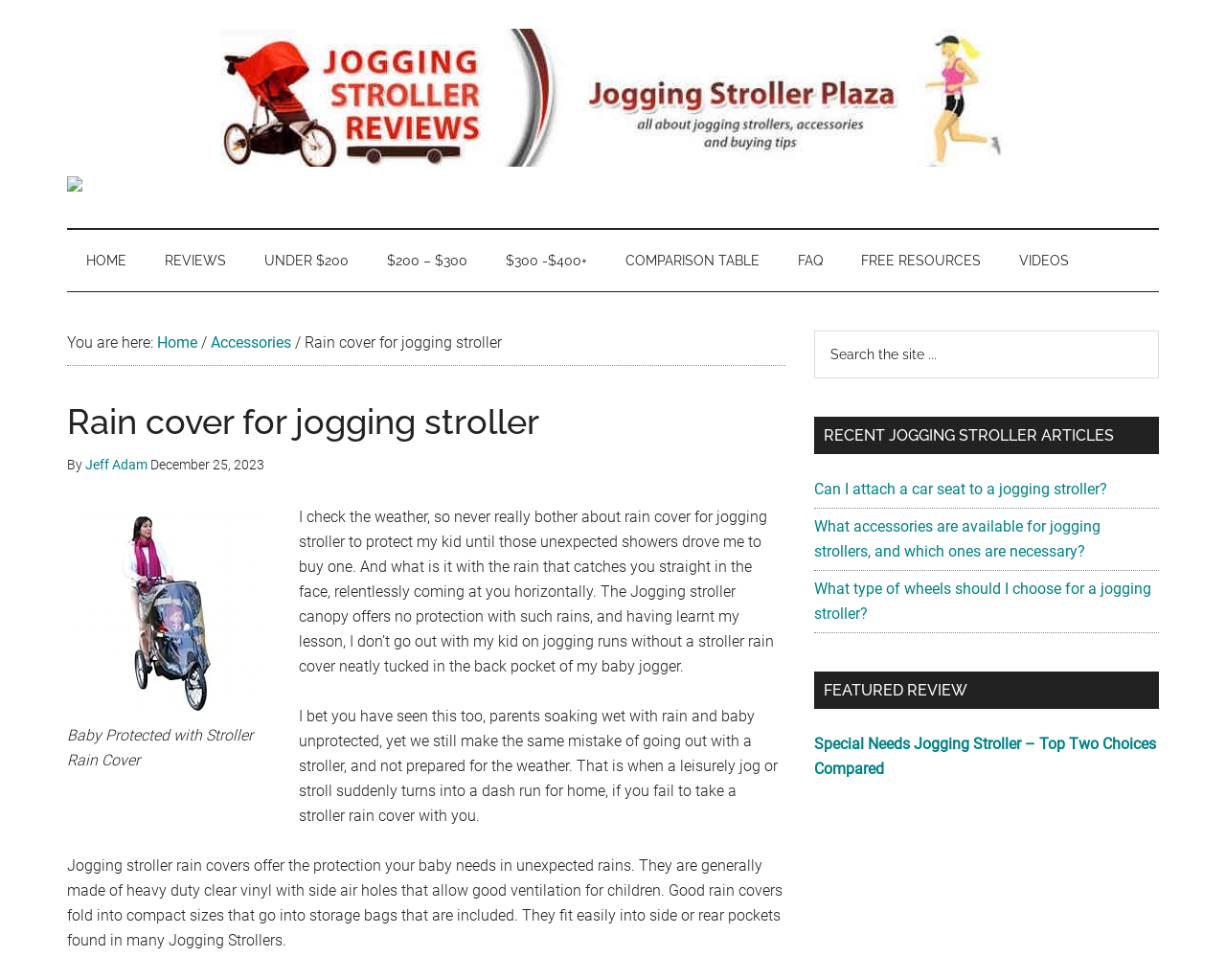Kindly provide the bounding box coordinates of the section you need to click on to fulfill the given instruction: "Click on the Write For Us link".

None